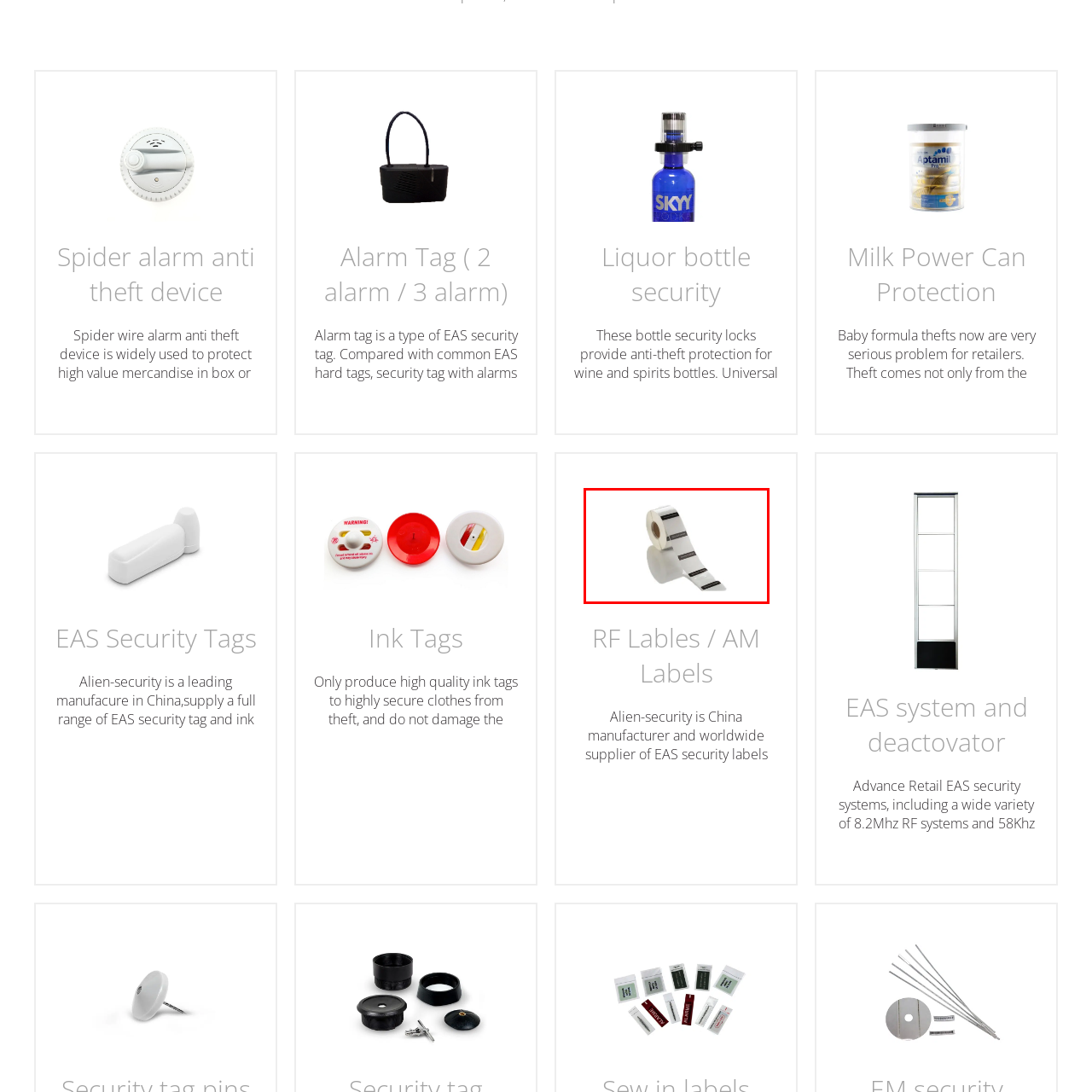Check the highlighted part in pink, What is the purpose of the EAS security labels? 
Use a single word or phrase for your answer.

Loss prevention